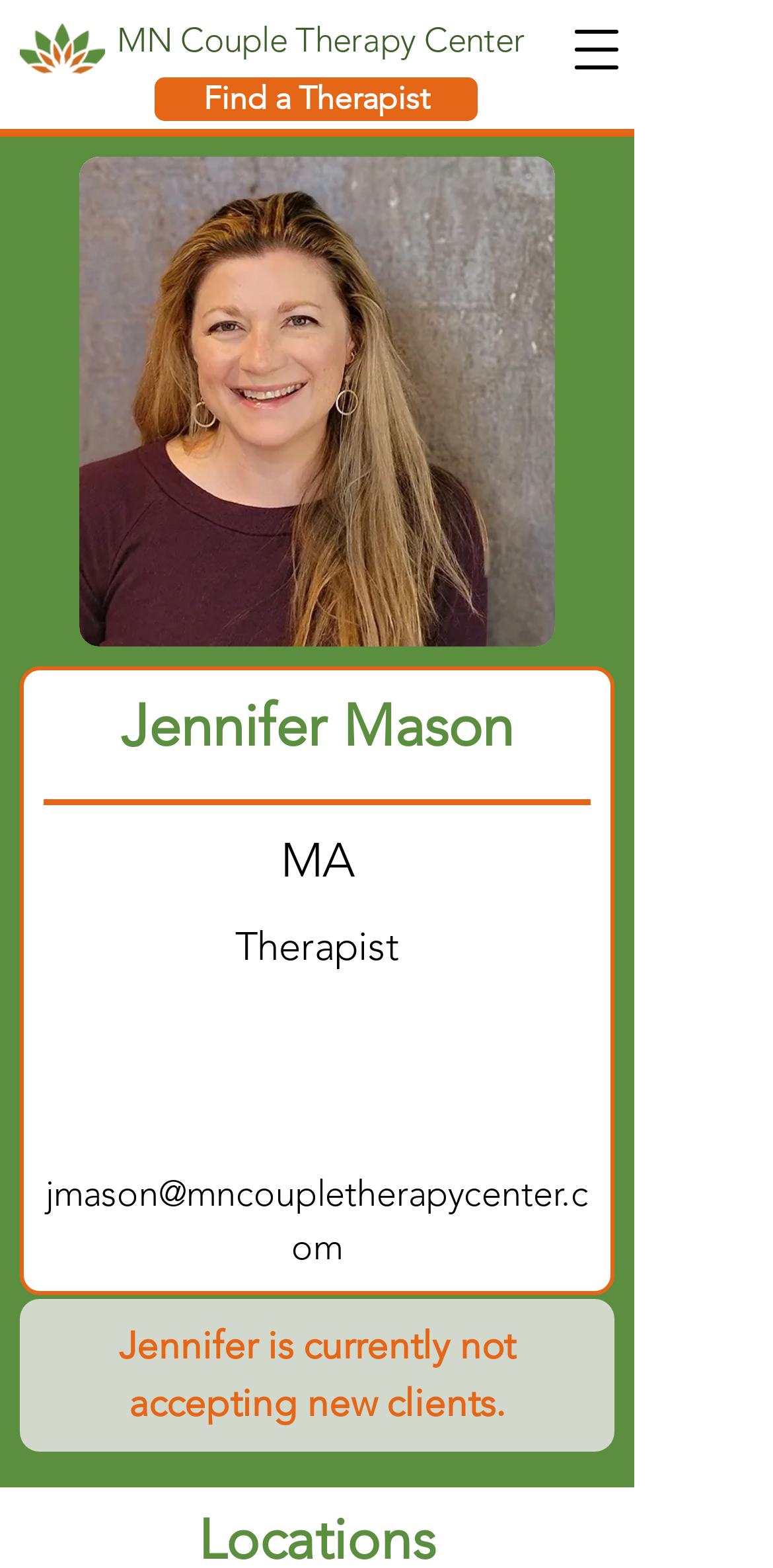What is the profession of Jennifer Mason?
Give a single word or phrase as your answer by examining the image.

Therapist